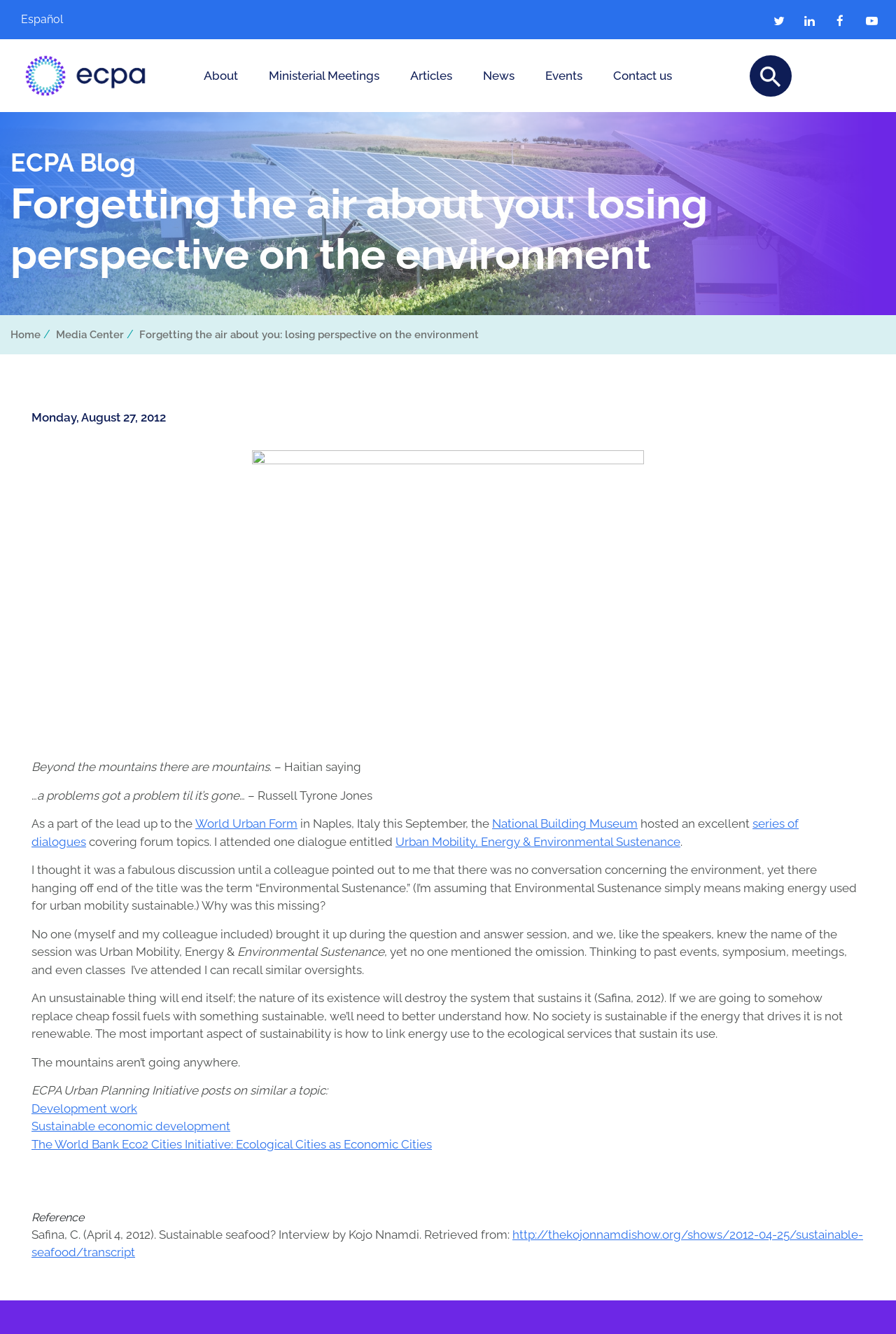Could you determine the bounding box coordinates of the clickable element to complete the instruction: "Check the 'National Building Museum' link"? Provide the coordinates as four float numbers between 0 and 1, i.e., [left, top, right, bottom].

[0.549, 0.612, 0.712, 0.623]